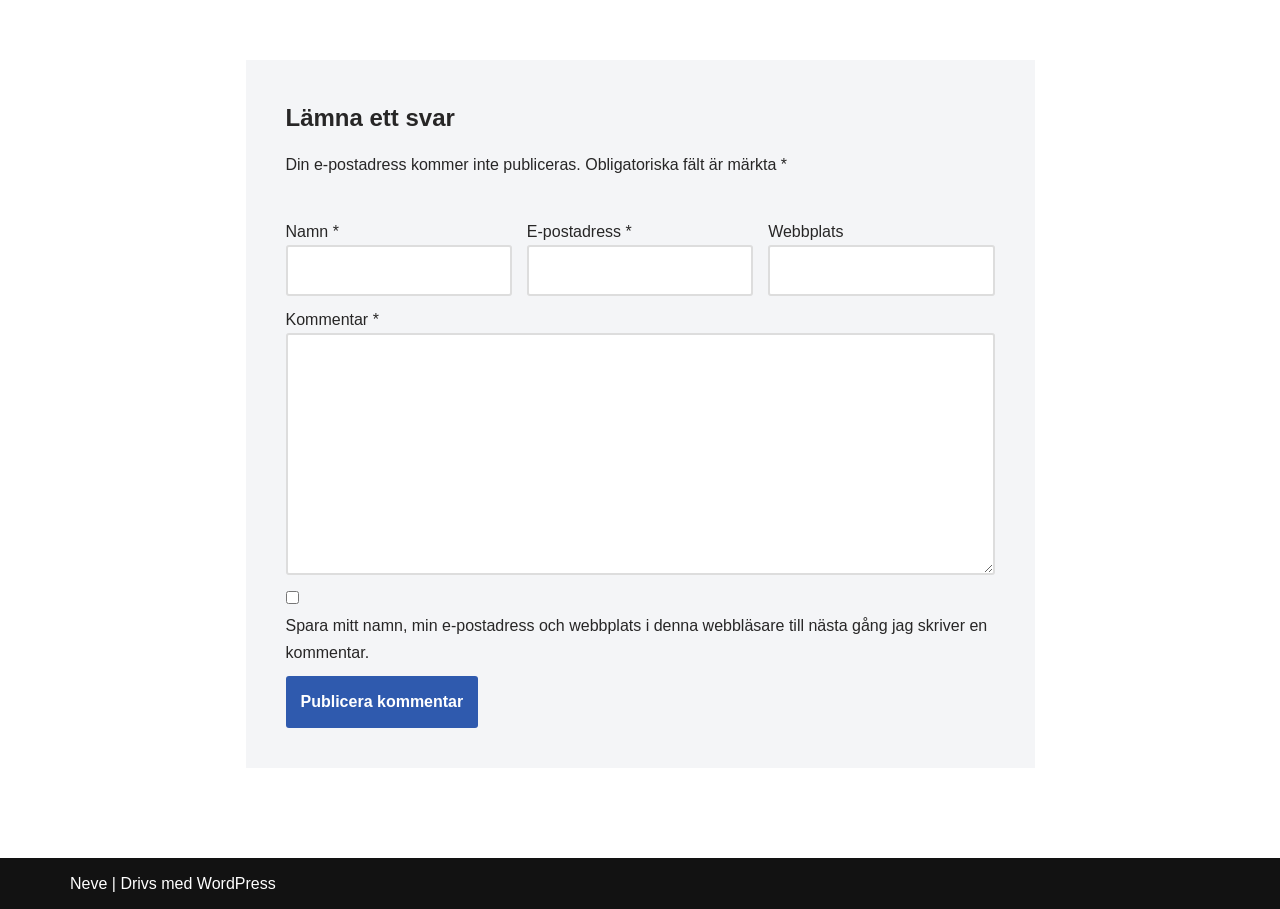Using the details in the image, give a detailed response to the question below:
What is the function of the checkbox?

The checkbox is labeled 'Spara mitt namn, min e-postadress och webbplats i denna webbläsare till nästa gång jag skriver en kommentar.' which translates to 'Save my name, email, and website in this browser for the next time I write a comment.' This suggests that the checkbox allows users to save their information for future comments.